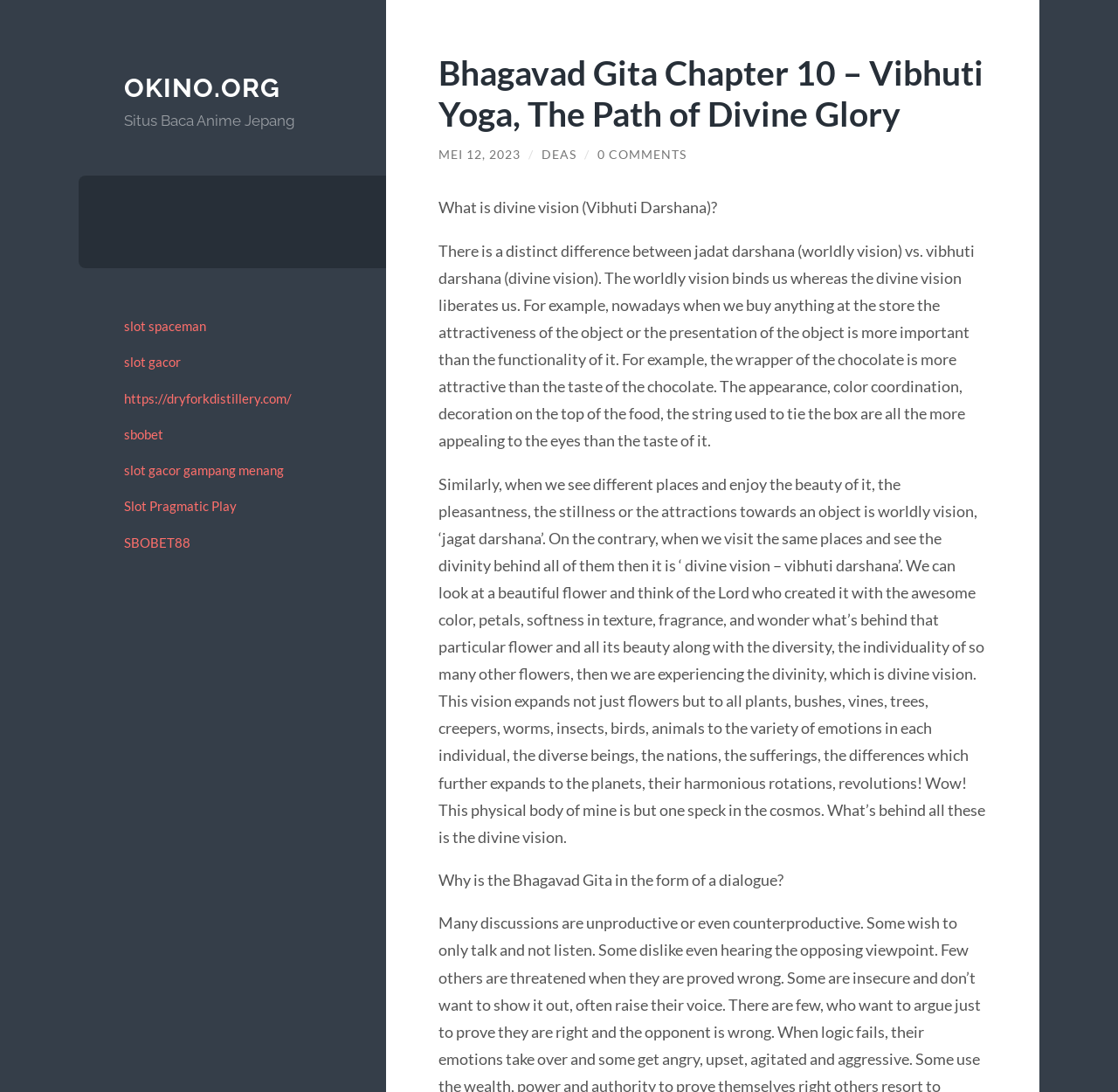Offer a thorough description of the webpage.

This webpage is about Bhagavad Gita Chapter 10, specifically discussing the concept of divine vision (Vibhuti Darshana). At the top left corner, there is a link to "OKINO.ORG" and a static text "Situs Baca Anime Jepang" next to it. Below these elements, there is a complementary section that contains several links, including "slot spaceman", "slot gacor", and others.

The main content of the webpage is divided into two sections. The first section has a heading "Bhagavad Gita Chapter 10 – Vibhuti Yoga, The Path of Divine Glory" at the top center. Below the heading, there are links to "MEI 12, 2023", "DEAS", and "0 COMMENTS" aligned horizontally. 

The second section starts with a static text "What is divine vision (Vibhuti Darshana)?" followed by a lengthy paragraph explaining the difference between worldly vision and divine vision. The text describes how our perception of the world can be either bound by worldly attractions or liberated by seeing the divinity behind everything. 

Below this paragraph, there is another static text "Why is the Bhagavad Gita in the form of a dialogue?" which seems to be a separate topic or a question related to the Bhagavad Gita. Overall, the webpage appears to be a blog post or an article discussing the concept of divine vision in the context of Bhagavad Gita.